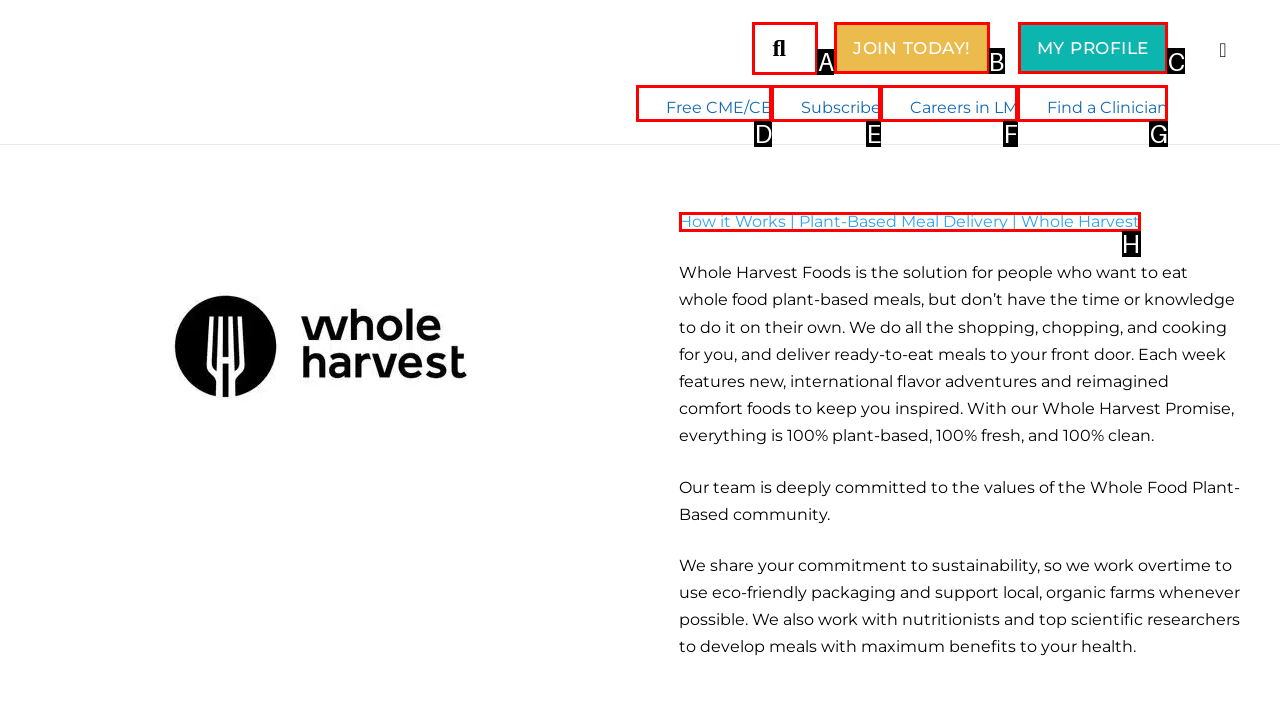Select the right option to accomplish this task: Search for something. Reply with the letter corresponding to the correct UI element.

A